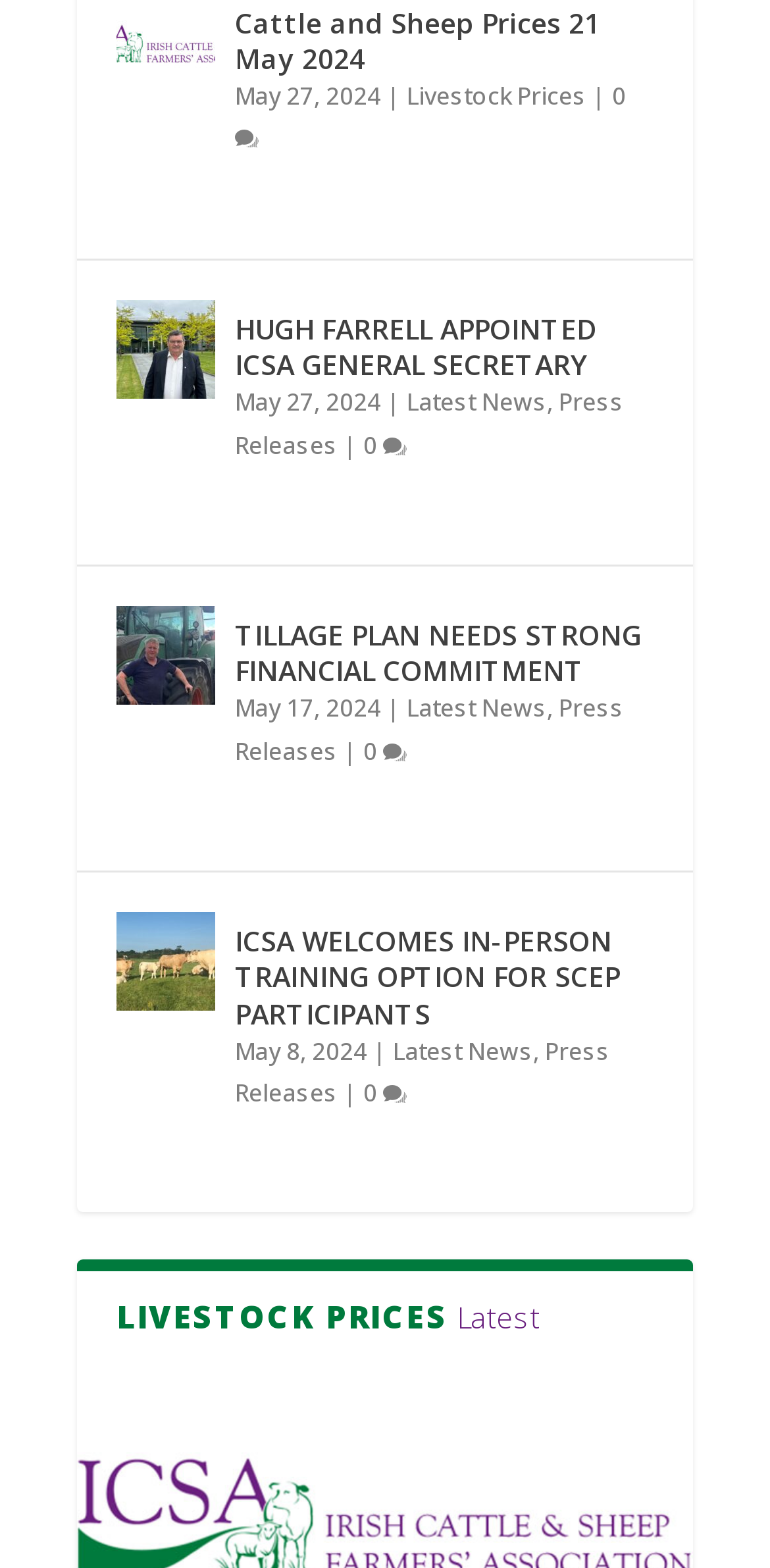How many comment counts are there on the webpage?
Answer the question with detailed information derived from the image.

I searched for elements with the description 'comment count' and found three instances. These elements are likely indicating the number of comments for each article.